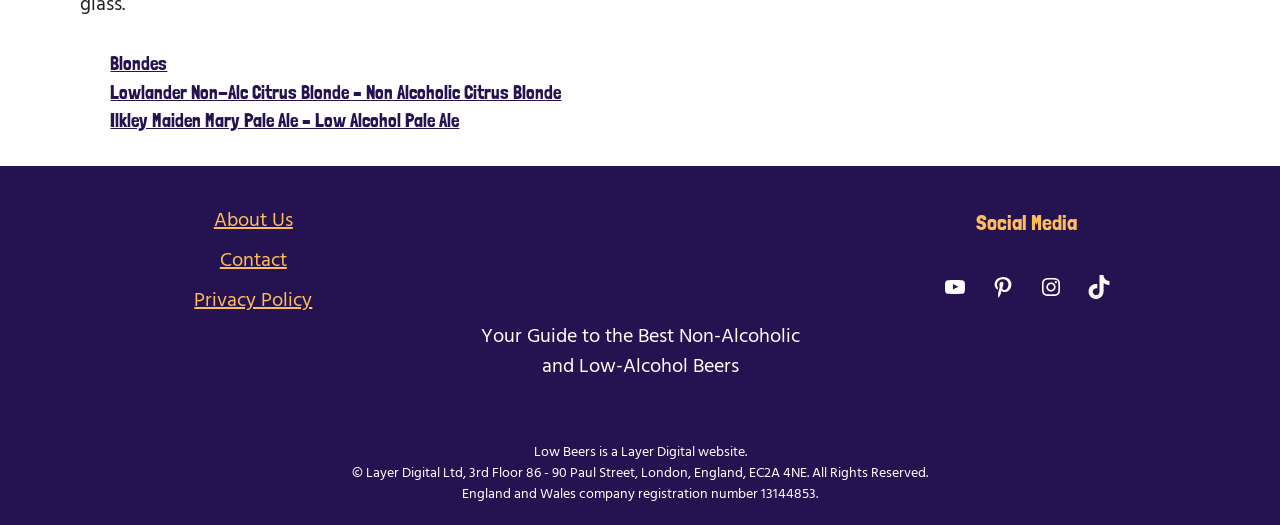Look at the image and give a detailed response to the following question: What is the name of the website?

The name of the website can be found in the logo image at the top of the page, which is described as 'LowBeers logo'.